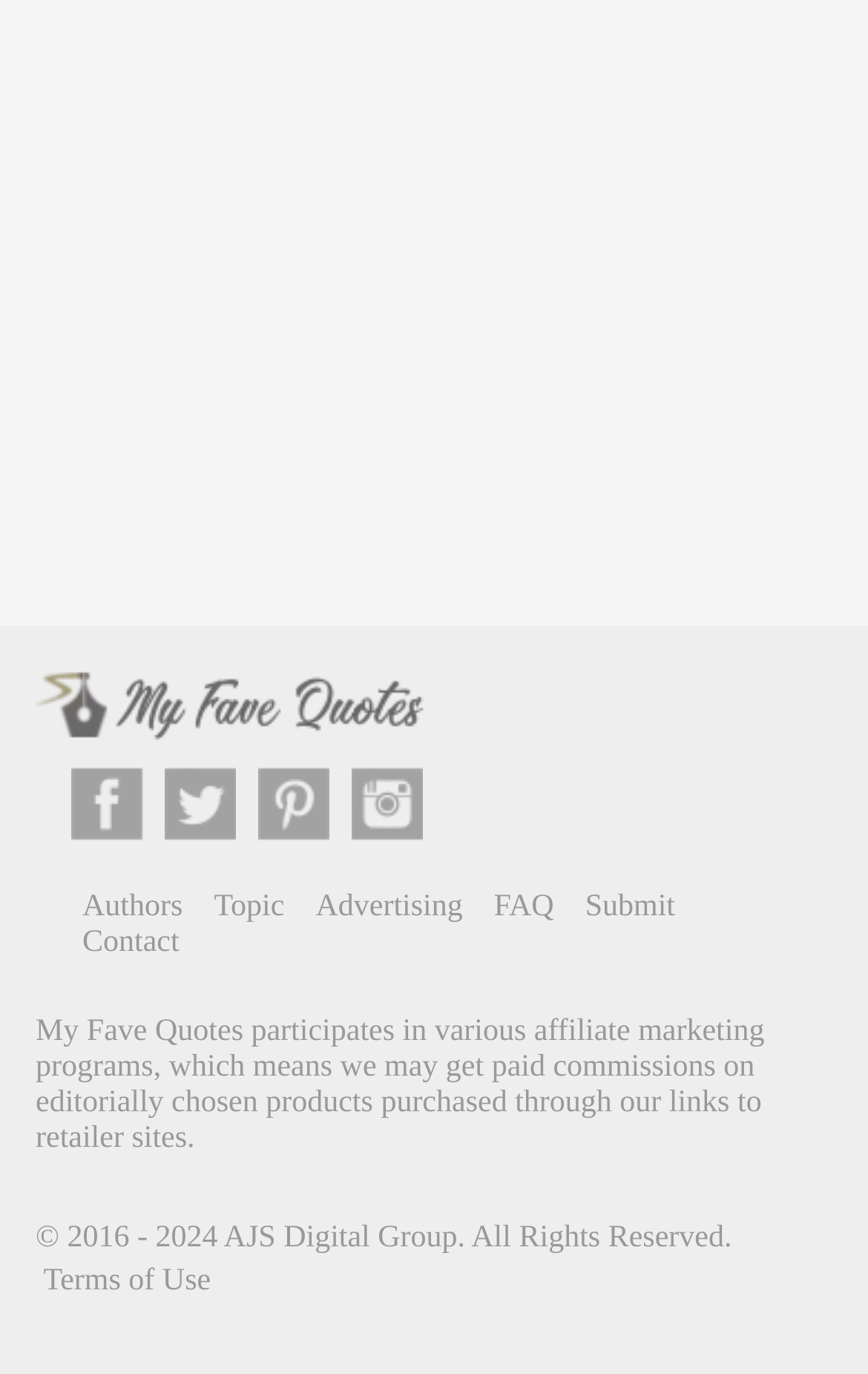What is the name of the website?
Look at the image and respond with a one-word or short-phrase answer.

My Fave Quotes